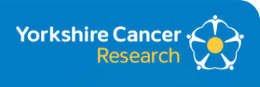Paint a vivid picture with your words by describing the image in detail.

The image features the logo of Yorkshire Cancer Research, displayed prominently against a vibrant blue background. The logo includes a stylized flower emblem, incorporating a central yellow circle that symbolizes positivity and hope. The text "Yorkshire Cancer Research" is presented in a bold white font, with "Yorkshire" highlighted in white and "Cancer Research" beneath it in a bright yellow, emphasizing the organization's commitment to improving cancer treatment and research for the community. This logo reflects the organization’s mission to support those affected by cancer while advocating for healthier lifestyles and cancer prevention initiatives.